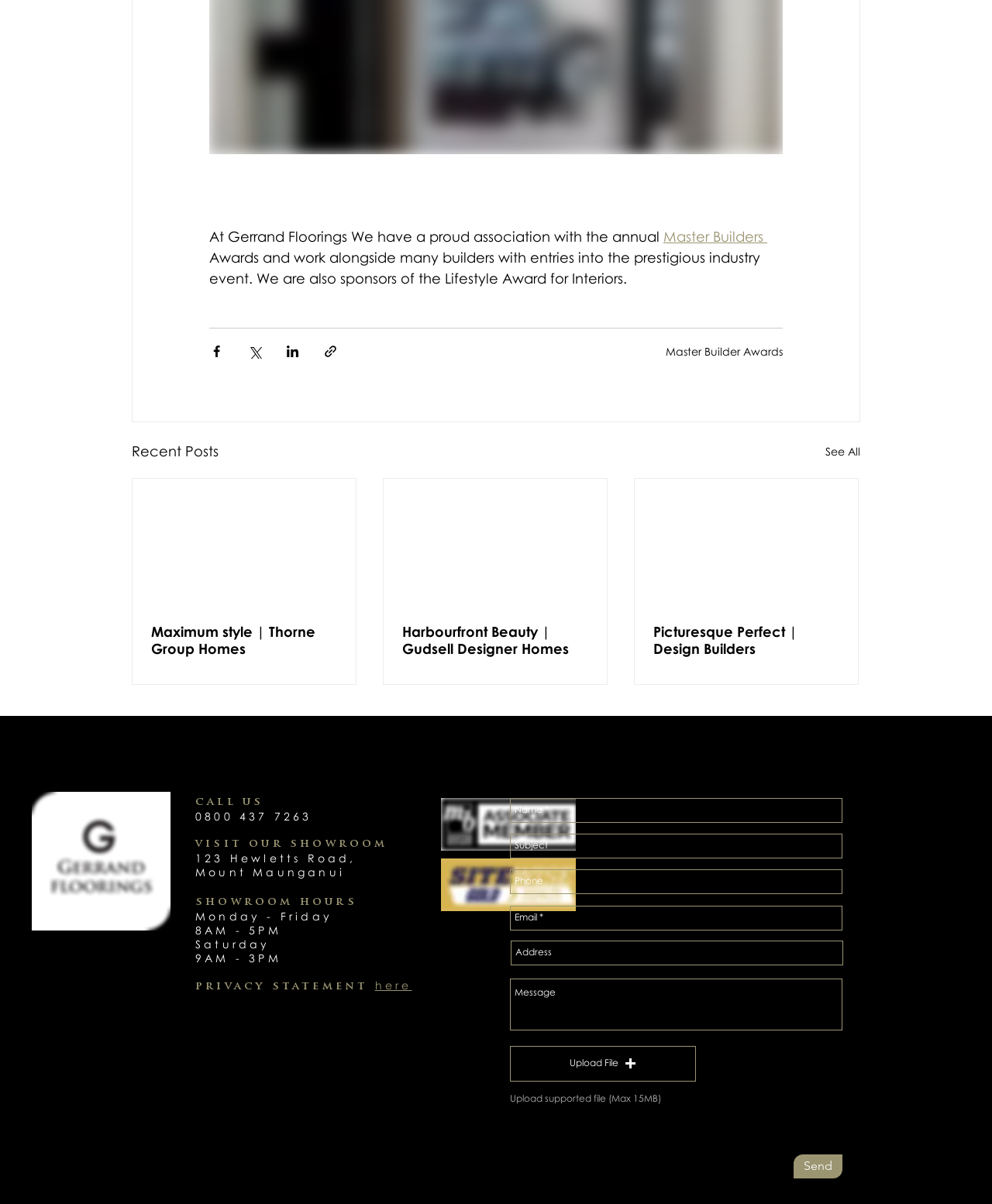Can you find the bounding box coordinates of the area I should click to execute the following instruction: "Call us"?

[0.197, 0.66, 0.434, 0.73]